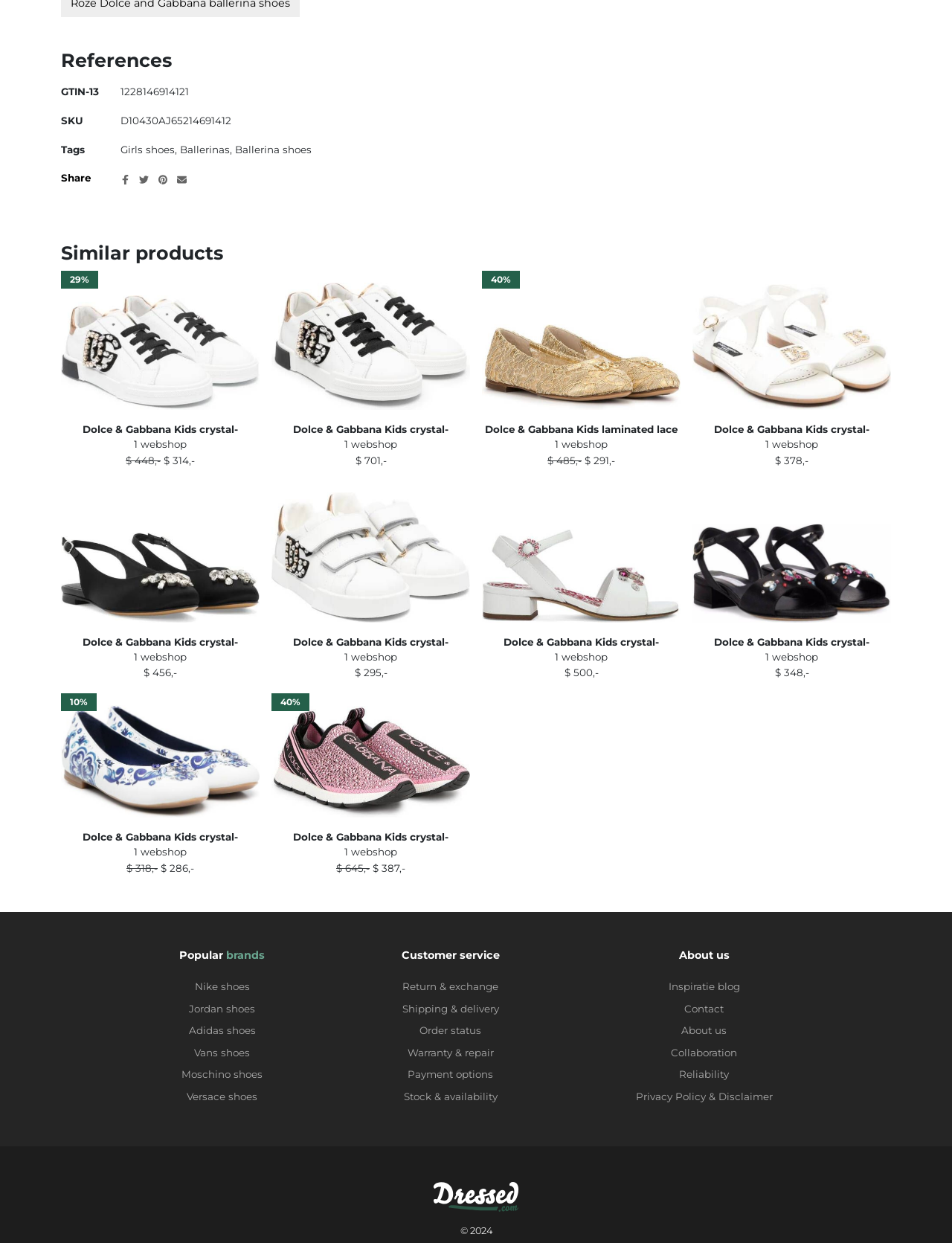What is the purpose of the 'Customer service' section?
Using the image provided, answer with just one word or phrase.

To provide customer support